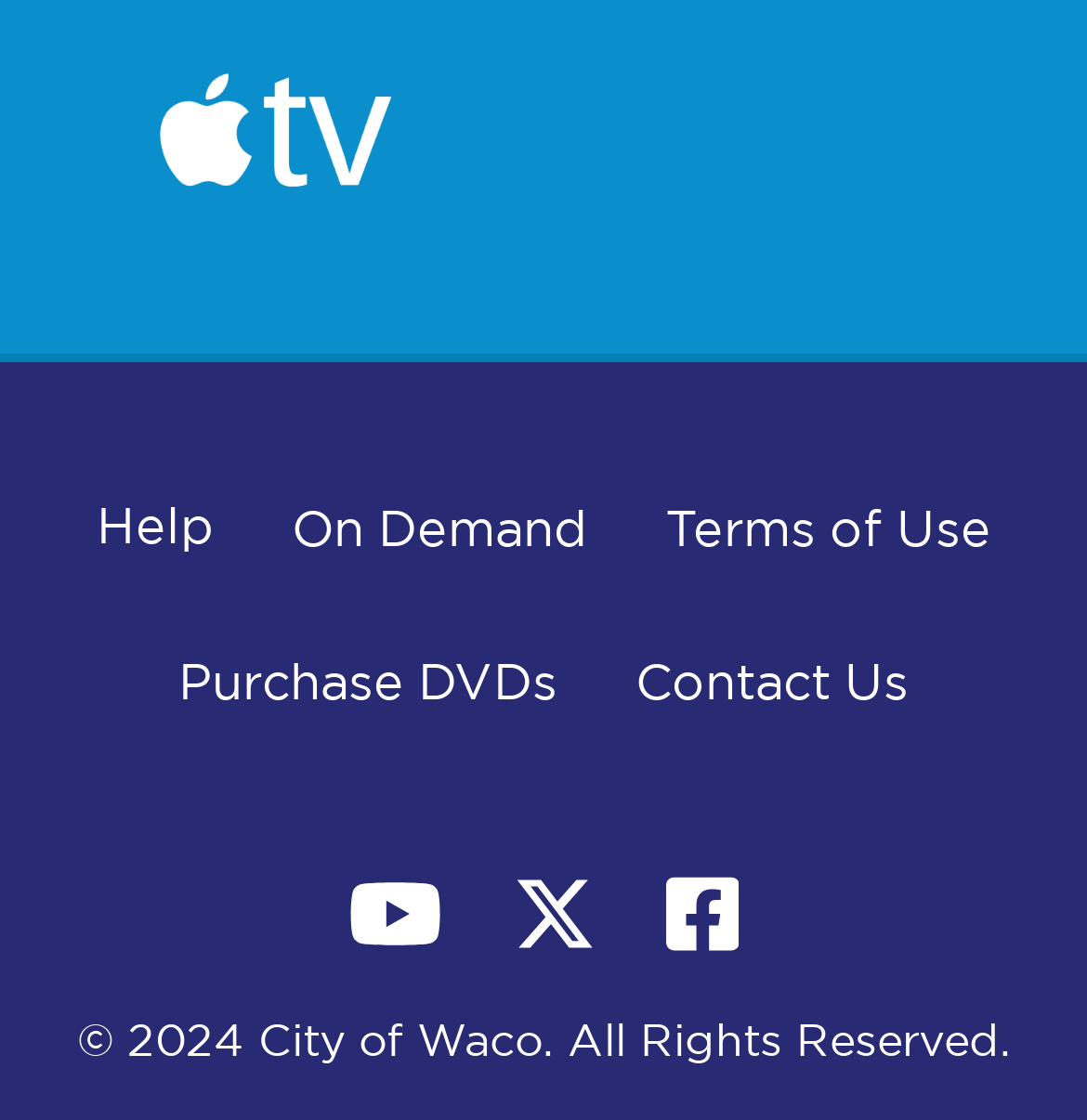Please respond in a single word or phrase: 
What is the first brand listed?

Apple TV